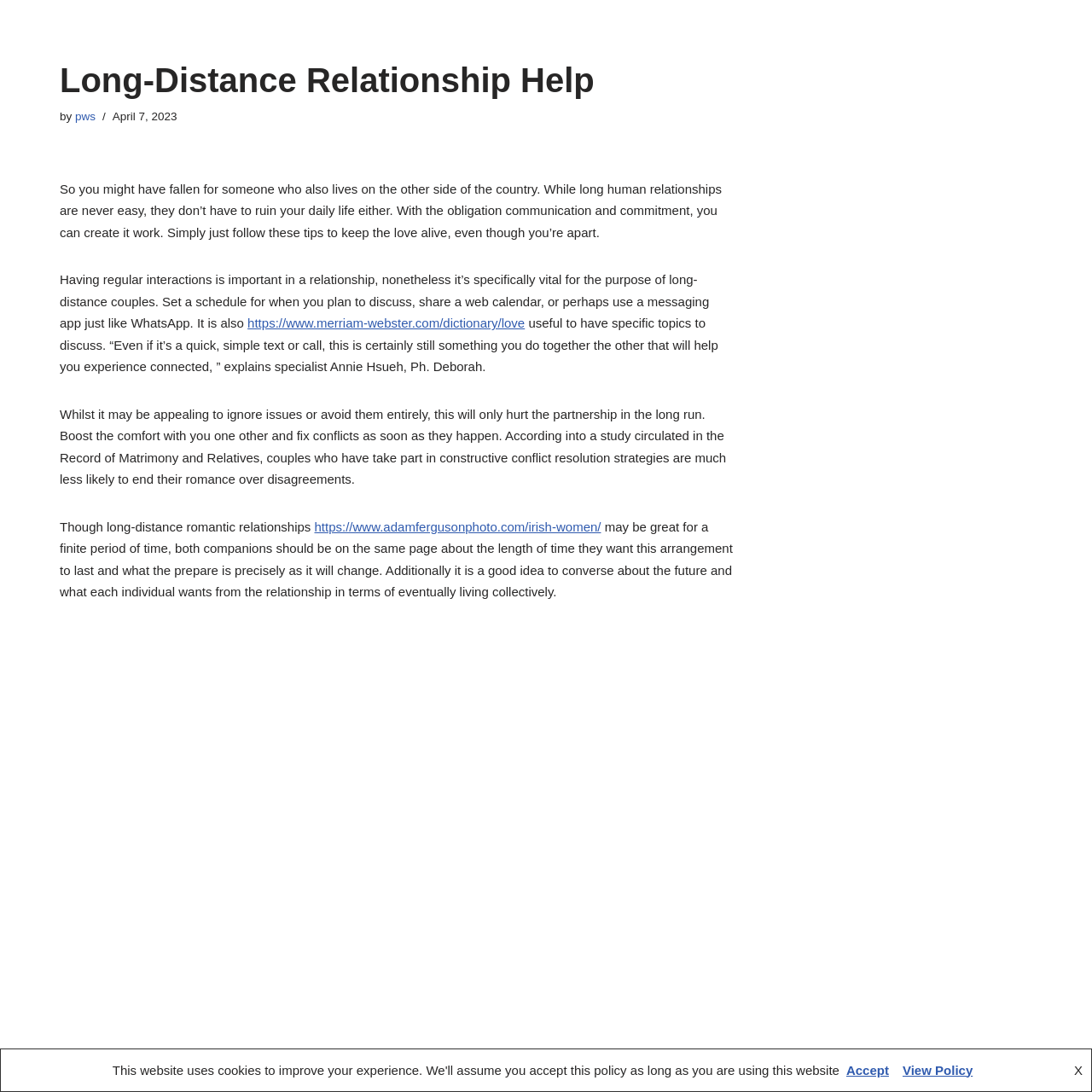What is the benefit of constructive conflict resolution in a relationship?
Provide a detailed answer to the question using information from the image.

According to the text, couples who participate in constructive conflict resolution strategies are 'less likely to end their romance over disagreements'. This suggests that resolving conflicts in a healthy and constructive way can help to strengthen the relationship and reduce the likelihood of breakups.